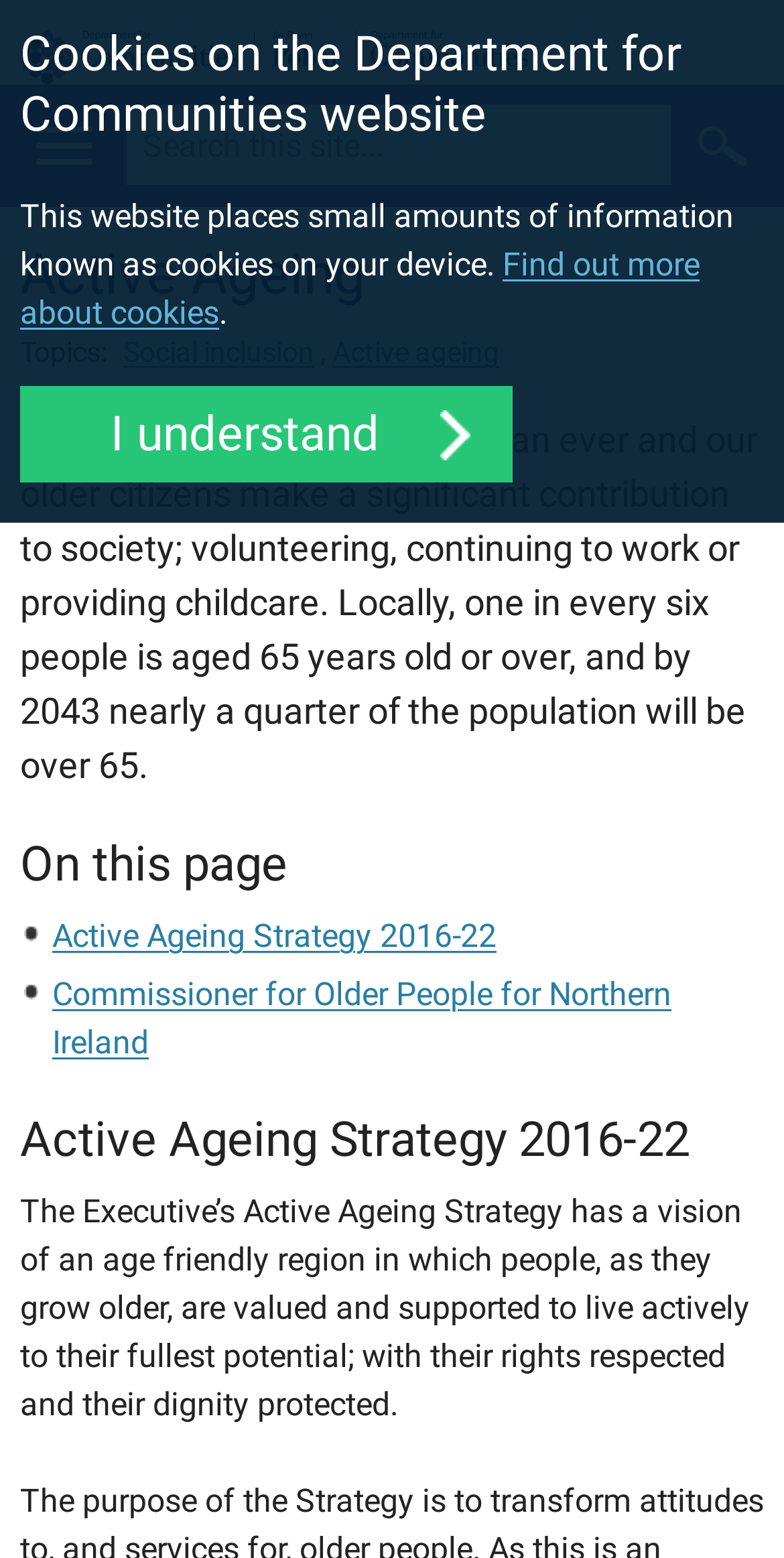Find the bounding box coordinates of the element to click in order to complete the given instruction: "Click on the menu."

[0.003, 0.054, 0.162, 0.132]